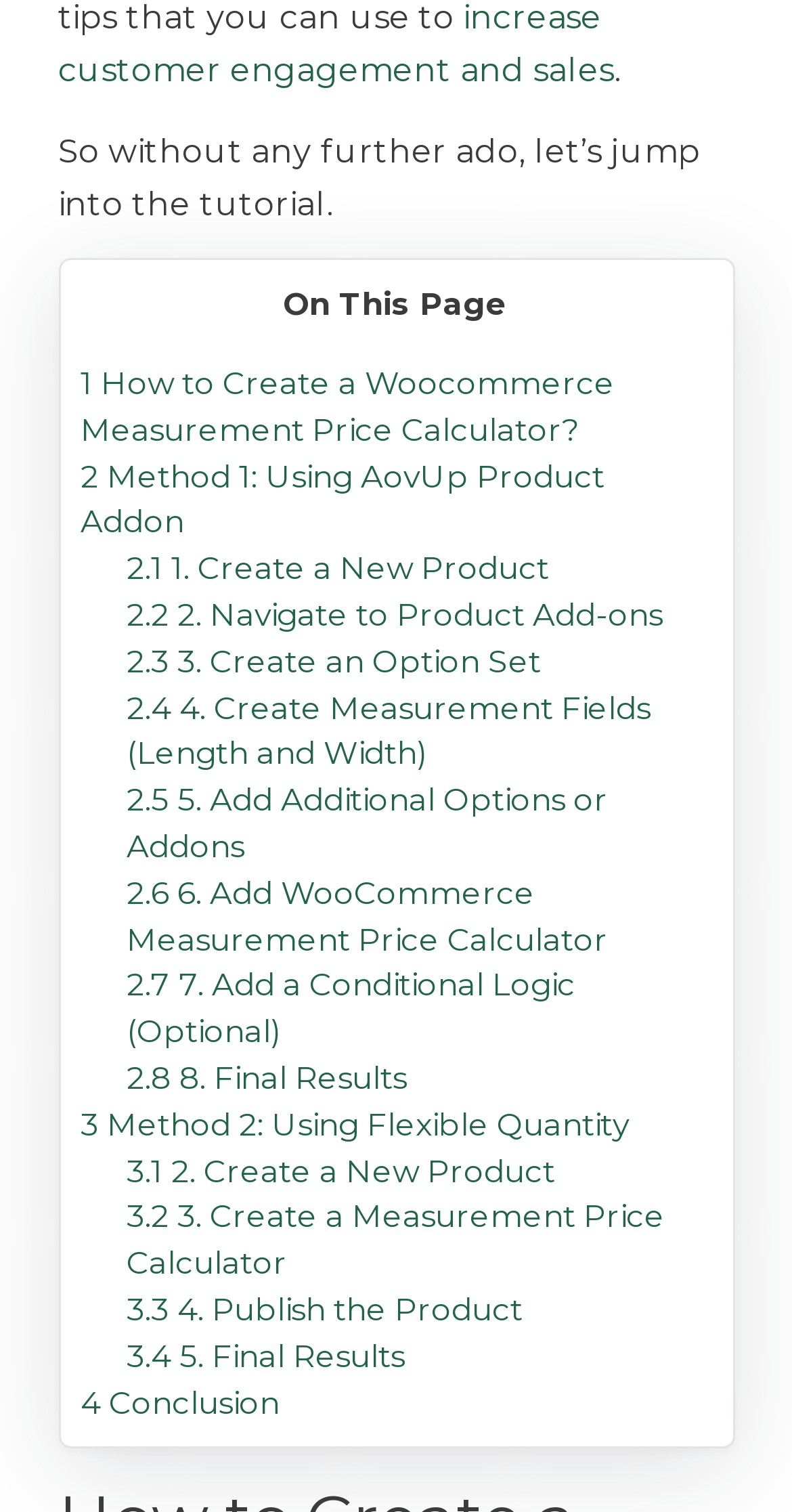Please identify the bounding box coordinates of the area that needs to be clicked to fulfill the following instruction: "Click the RDOS Logo."

None